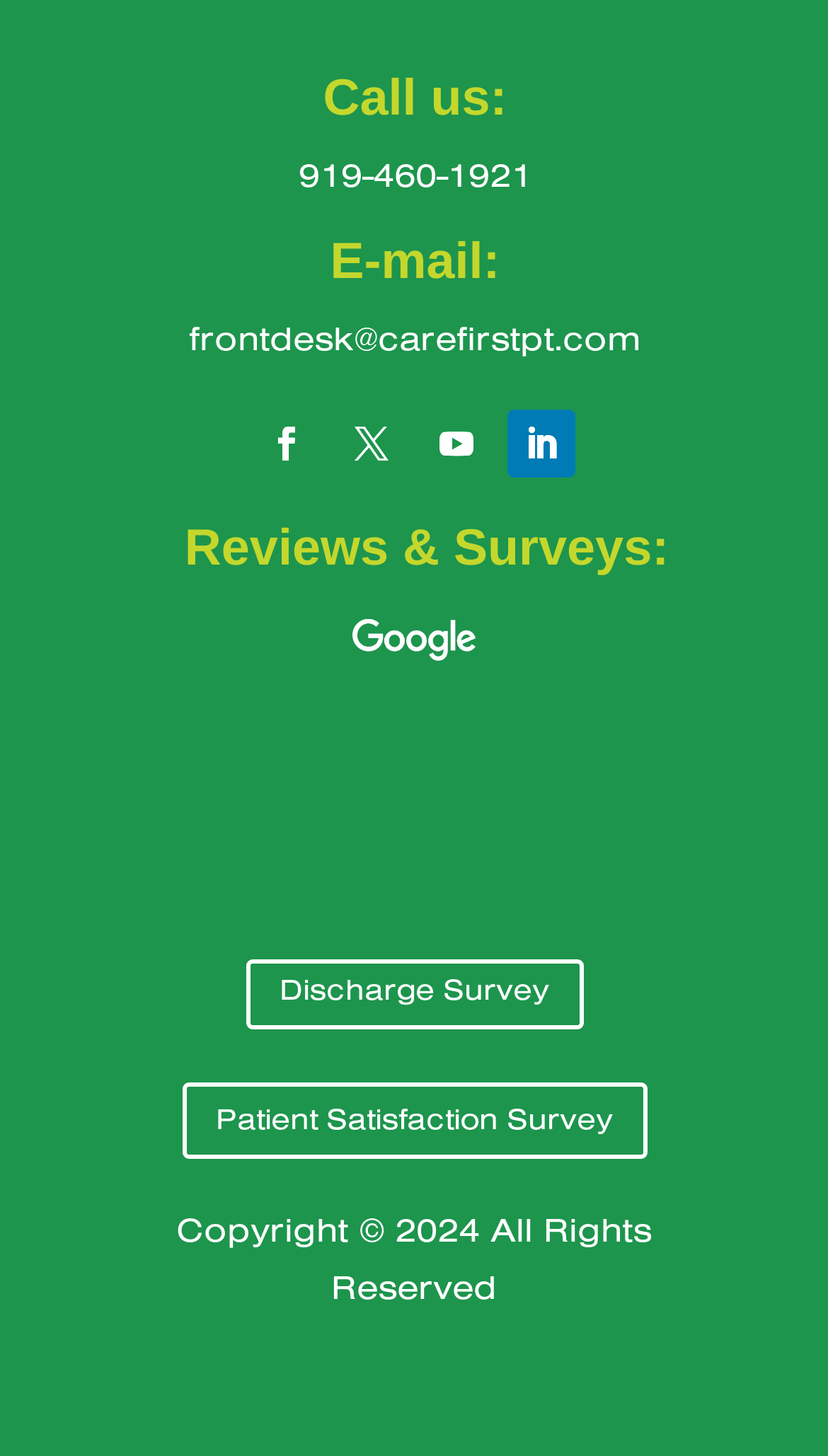Please locate the bounding box coordinates of the region I need to click to follow this instruction: "Take the patient satisfaction survey".

[0.219, 0.743, 0.781, 0.796]